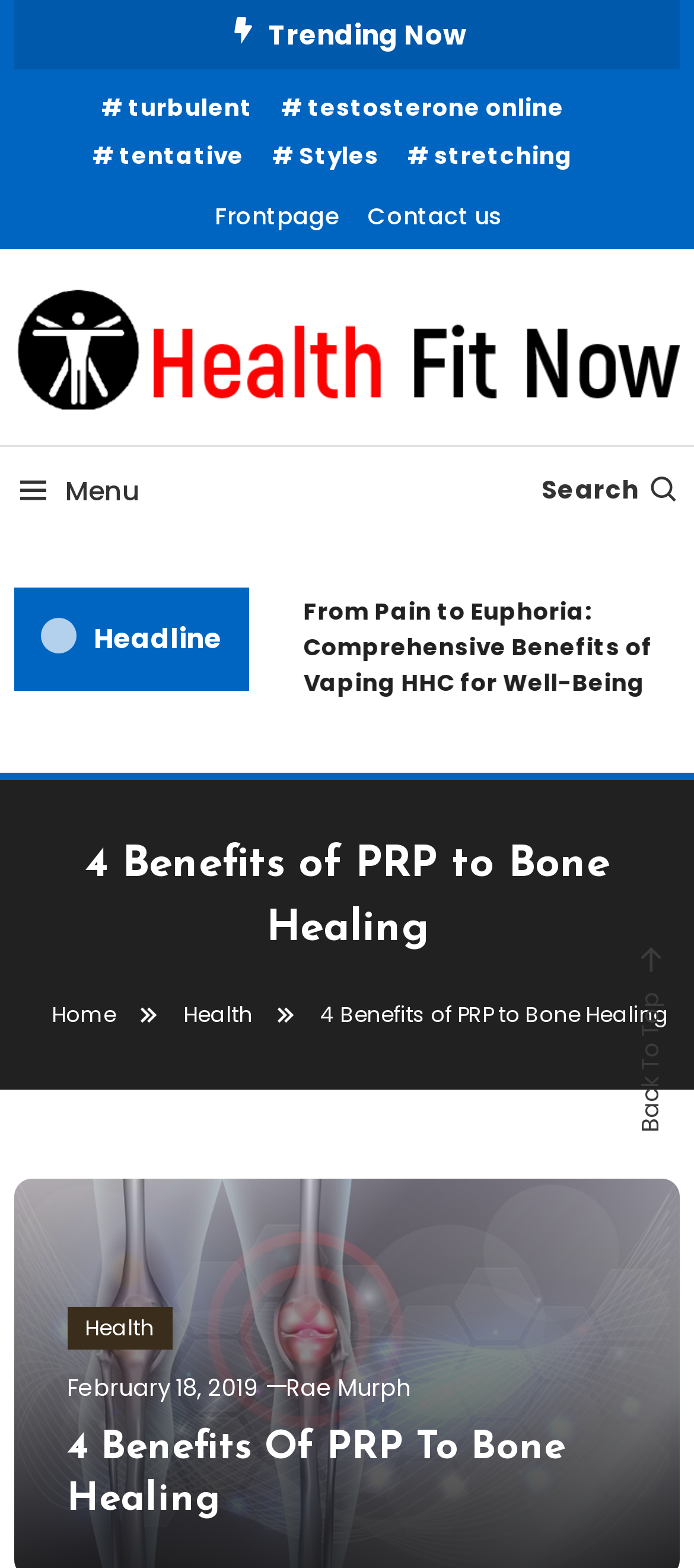Refer to the image and answer the question with as much detail as possible: What is the category of the article?

I found the answer by looking at the navigation breadcrumbs section, which is usually located below the main heading. The link 'Health' suggests that this is the category of the article.